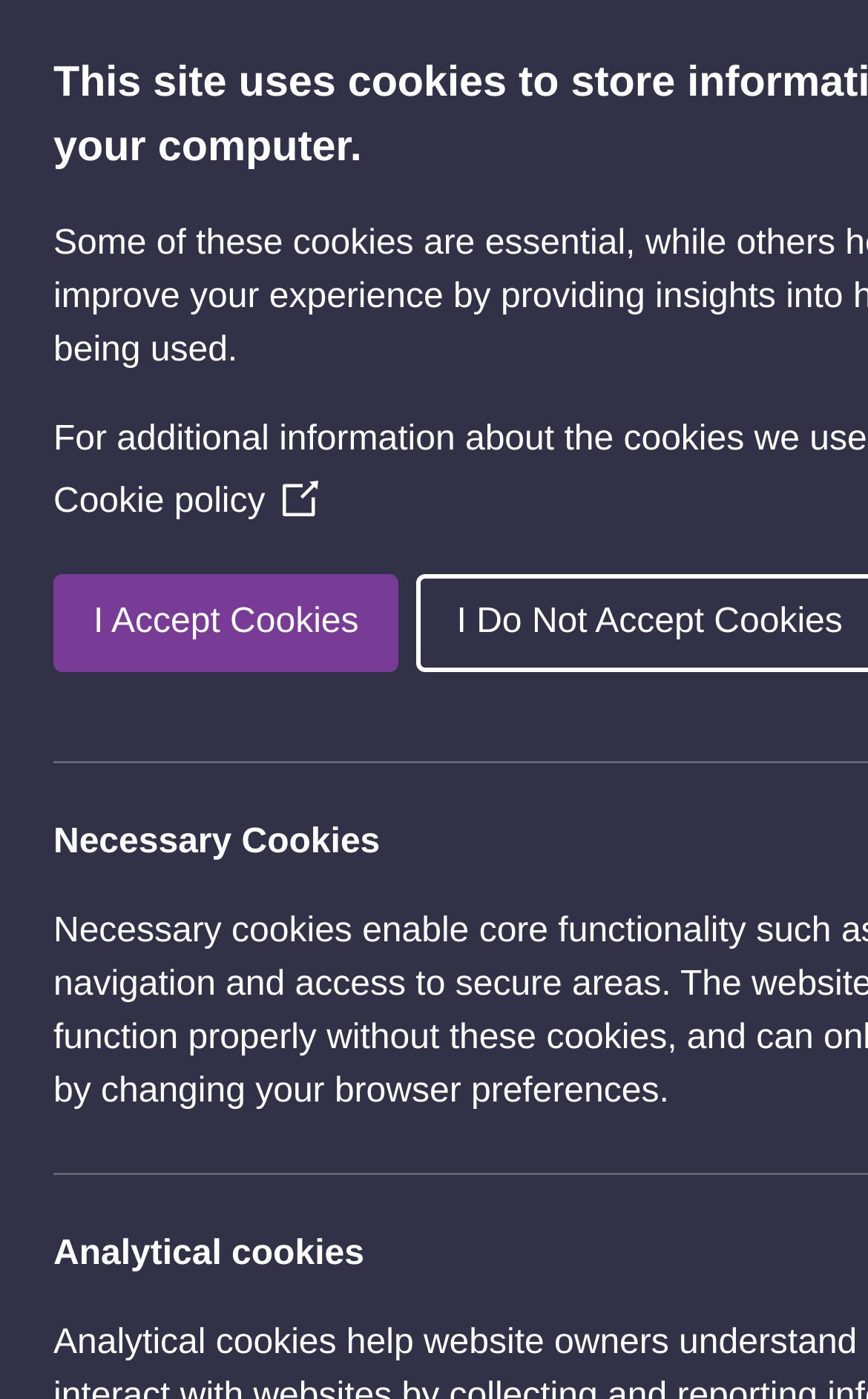Write a detailed summary of the webpage, including text, images, and layout.

The webpage is about Fairstead House School, an independent preparatory day school and nursery for children aged from rising 3 to 11 years old. At the top left corner, there is a link to the cookie policy, accompanied by an "I Accept Cookies" button. Below these elements, there is a heading with the school's name, followed by a brief description of the school.

On the top right side, there are three icons, represented by Unicode characters \ue904 and \ue935, and a link to the IAPS Schools Directory. 

The main content of the webpage is divided into four sections, labeled as "Nursery", "Pre-Prep", and "Day", which are positioned horizontally across the middle of the page. Below these sections, there are two more labels, "Girls, 3-11" and "Boys, 3-11", which are also positioned horizontally.